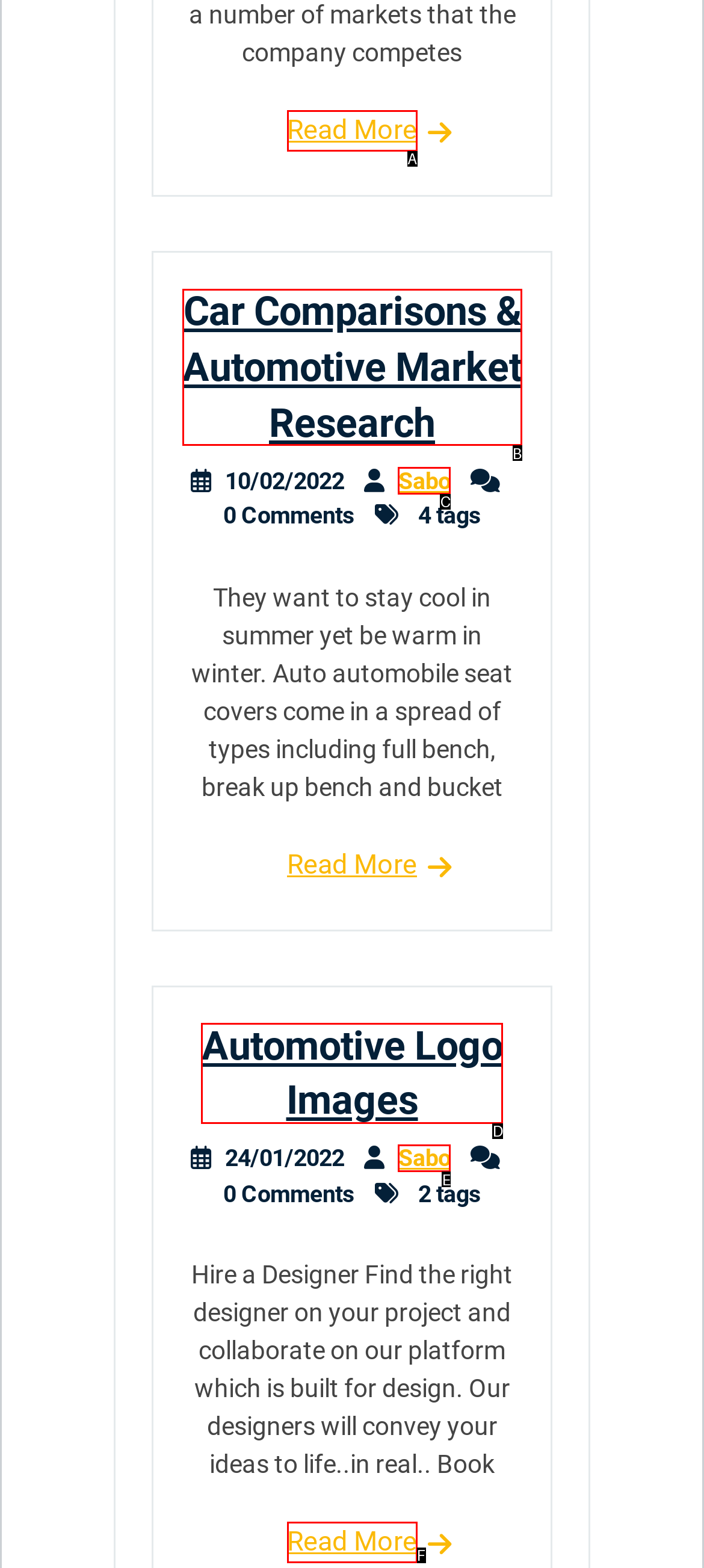Choose the option that aligns with the description: Sabo
Respond with the letter of the chosen option directly.

C